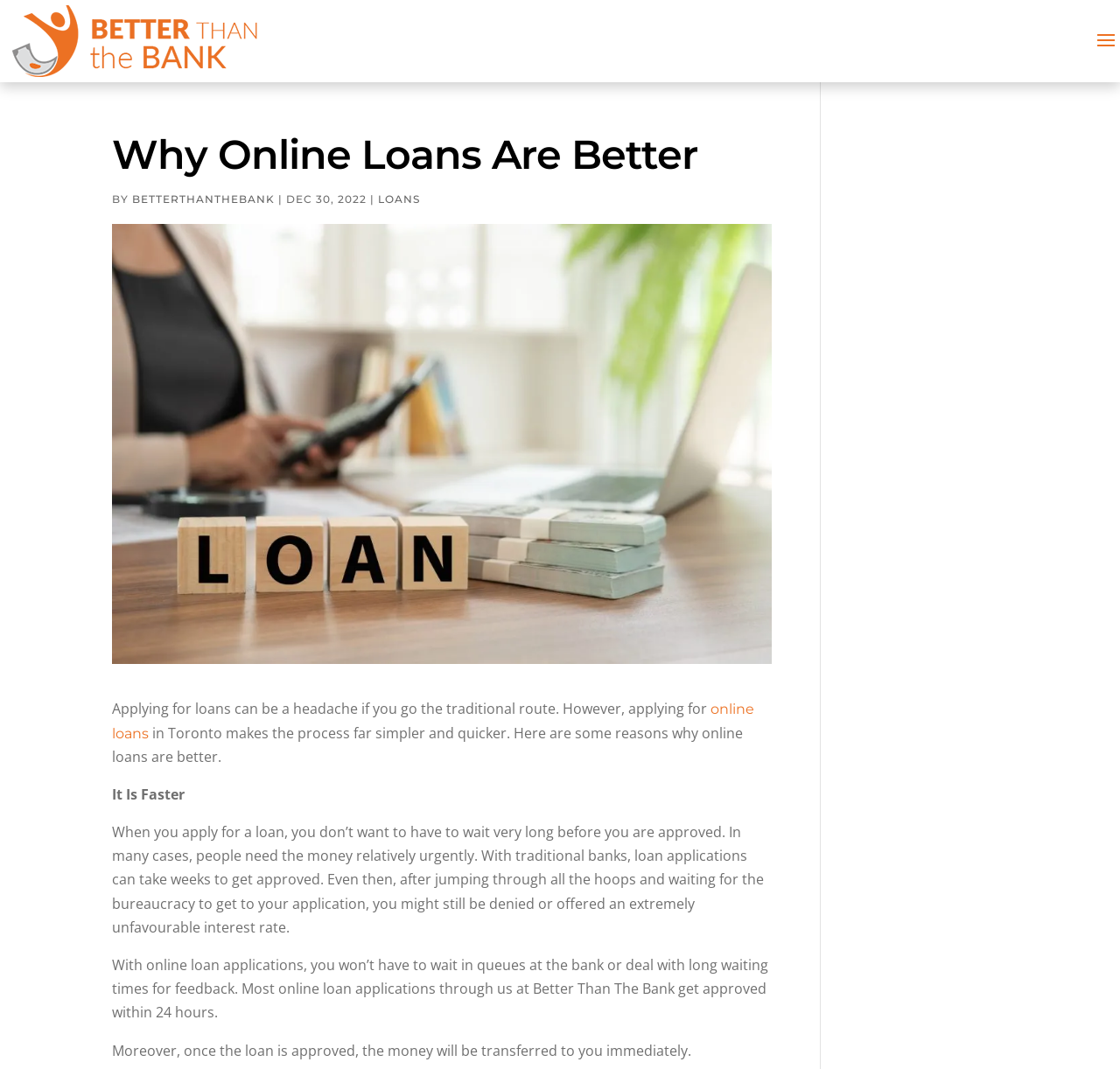Identify the webpage's primary heading and generate its text.

Why Online Loans Are Better